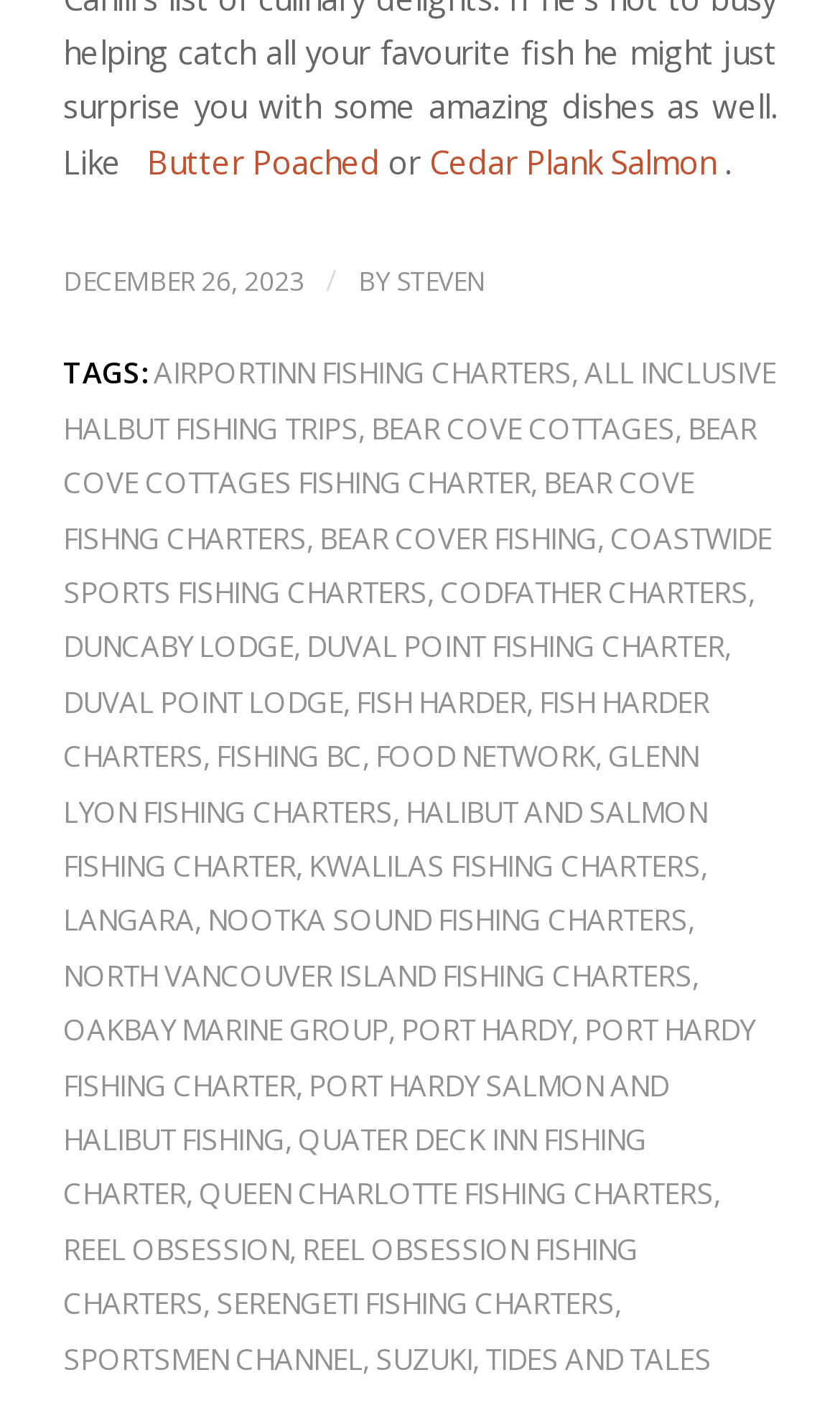What is the date mentioned on the webpage?
Give a detailed response to the question by analyzing the screenshot.

I found the date by looking at the StaticText element with the text 'DECEMBER 26, 2023' which is a child of the time element with ID 196.